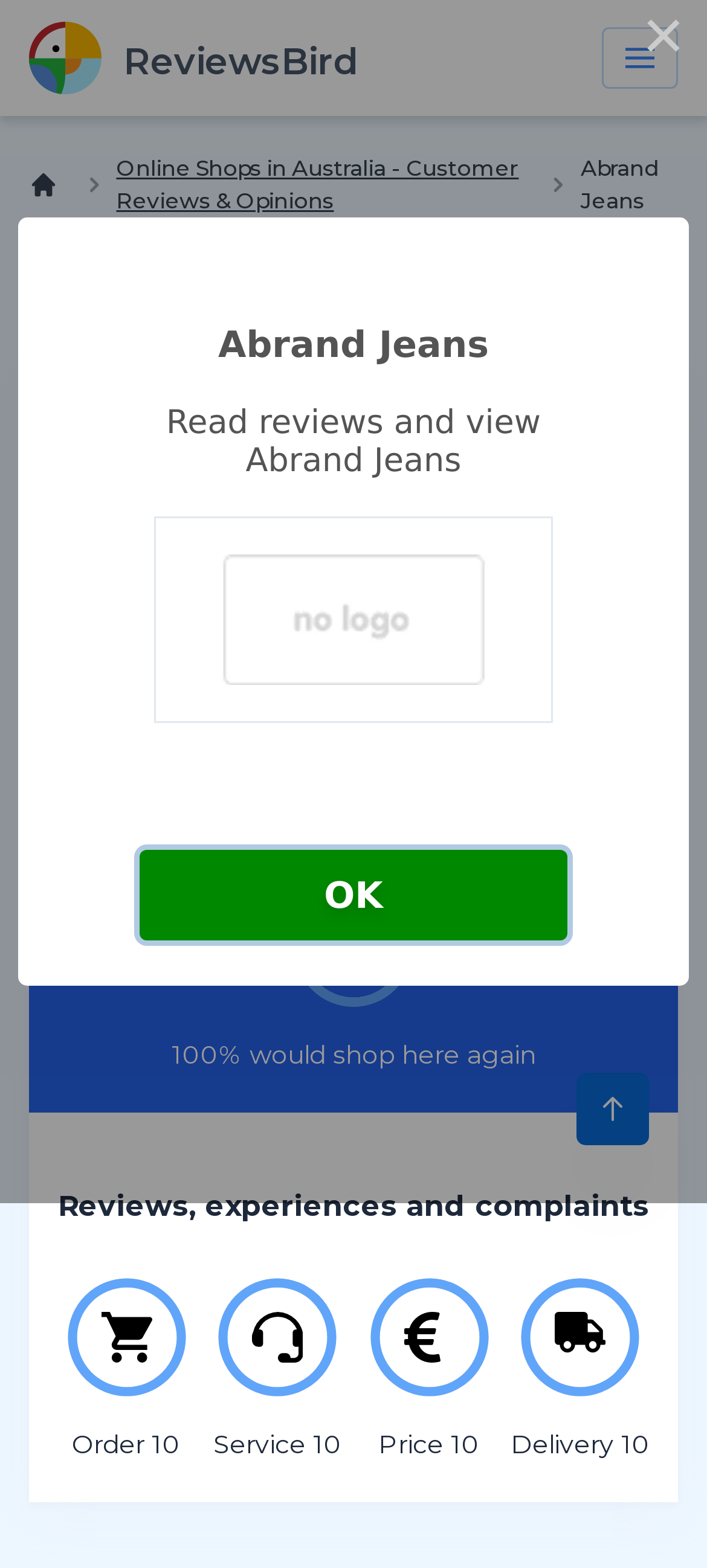Kindly determine the bounding box coordinates of the area that needs to be clicked to fulfill this instruction: "Click the TEST link".

None